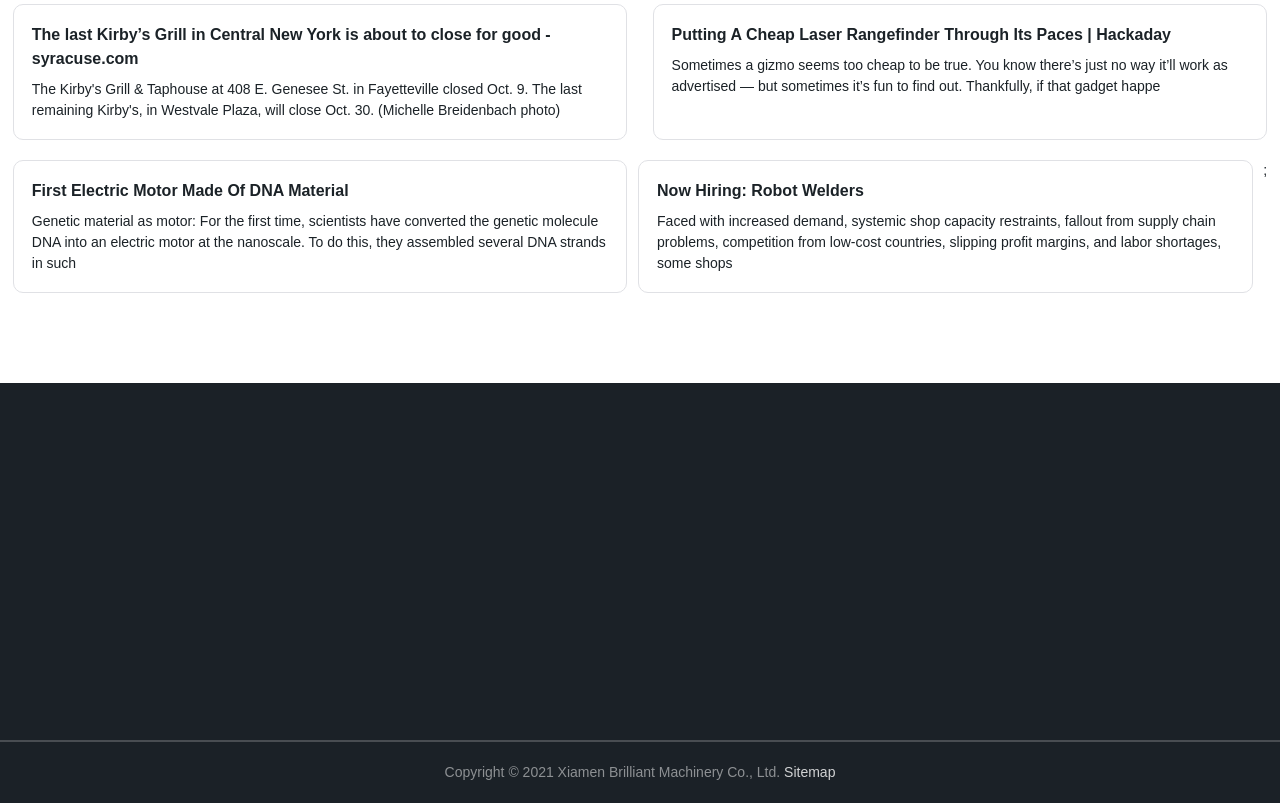Can you determine the bounding box coordinates of the area that needs to be clicked to fulfill the following instruction: "Visit the 'hydraulic concrete pulverizer for excavator' page"?

[0.043, 0.762, 0.274, 0.8]